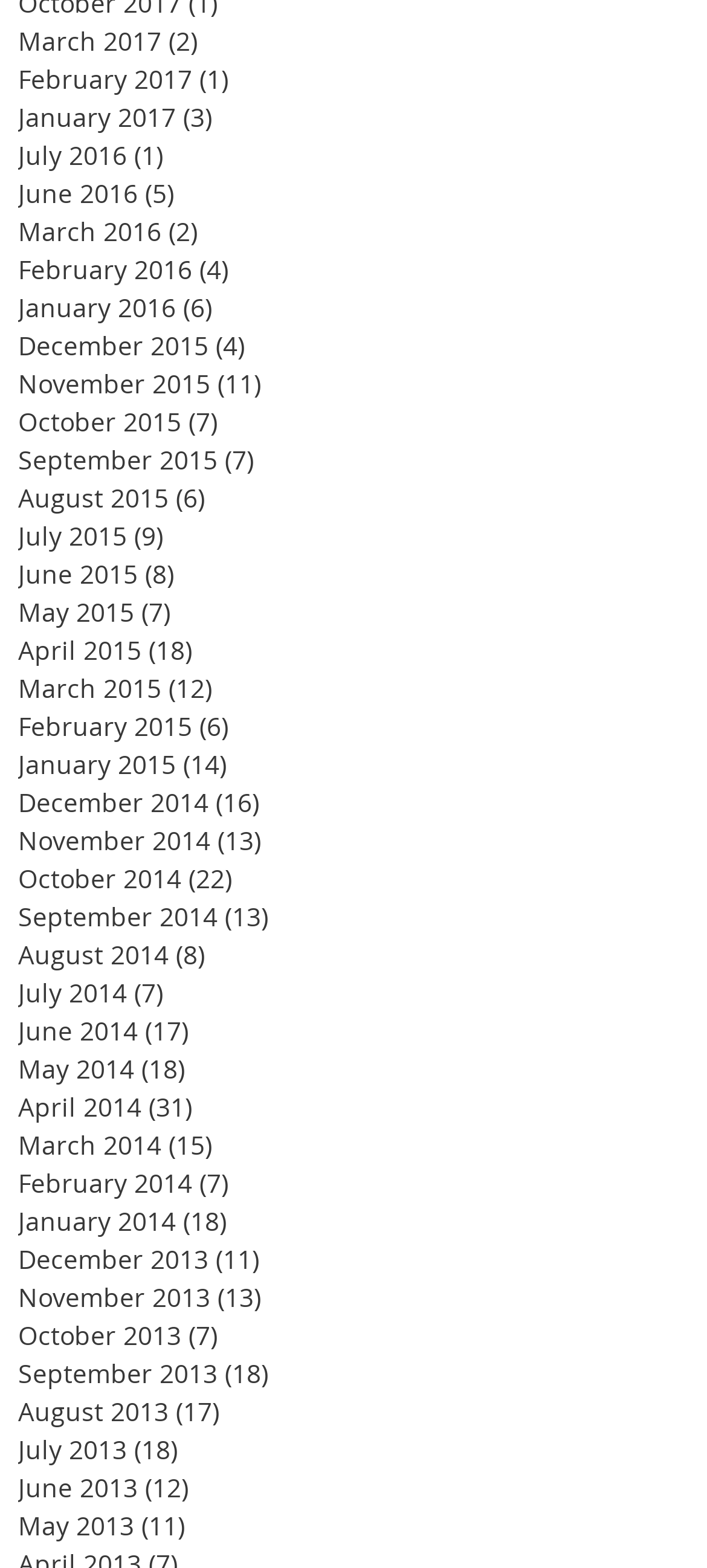How many posts are there in March 2017?
Provide an in-depth answer to the question, covering all aspects.

I looked at the link 'March 2017 2 posts' and found that it mentions 2 posts.